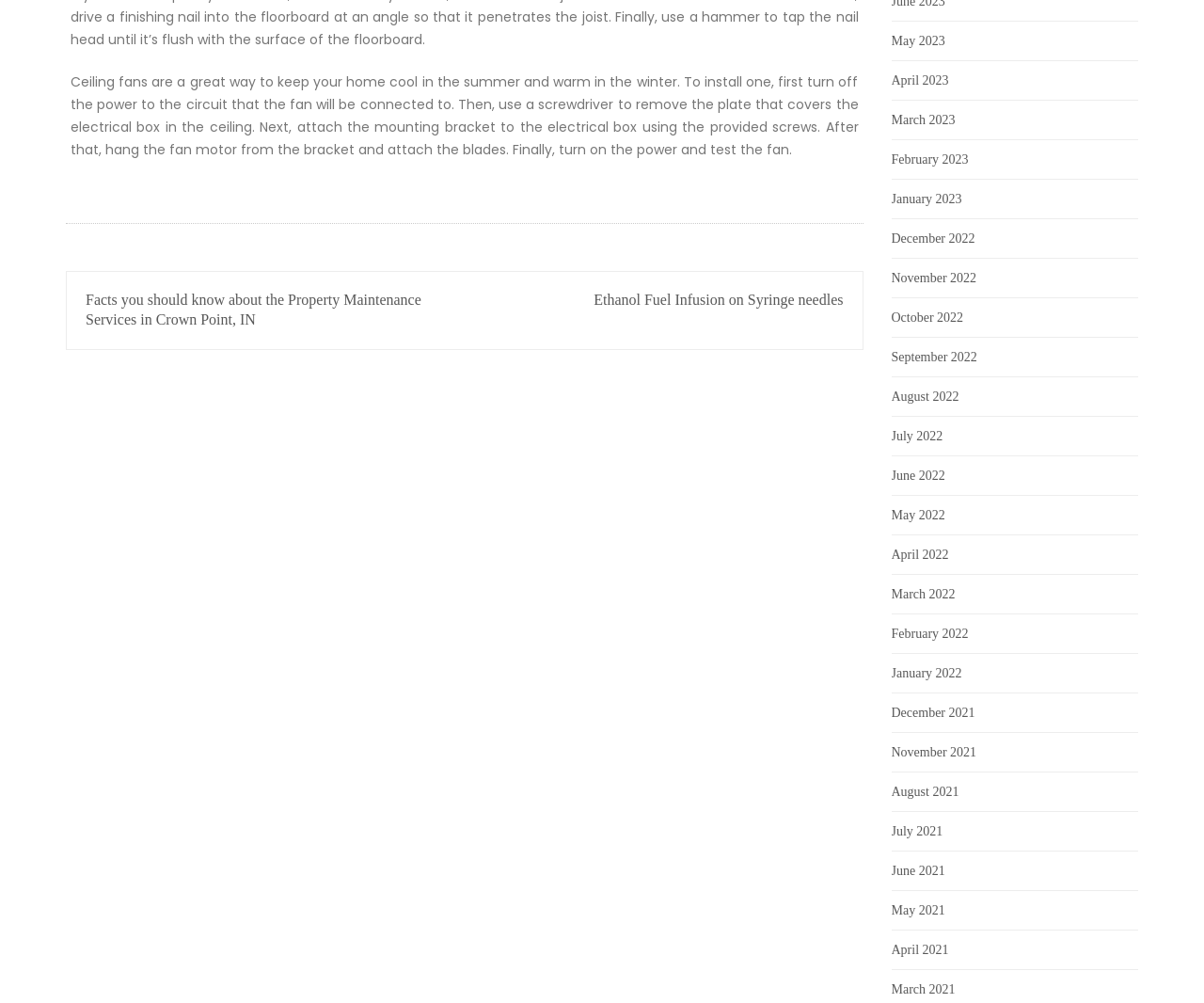How many links are there in the 'Posts' navigation section?
Answer the question in as much detail as possible.

In the 'Posts' navigation section, there are two links: 'Facts you should know about the Property Maintenance Services in Crown Point, IN' and 'Ethanol Fuel Infusion on Syringe needles'. Therefore, there are two links in this section.